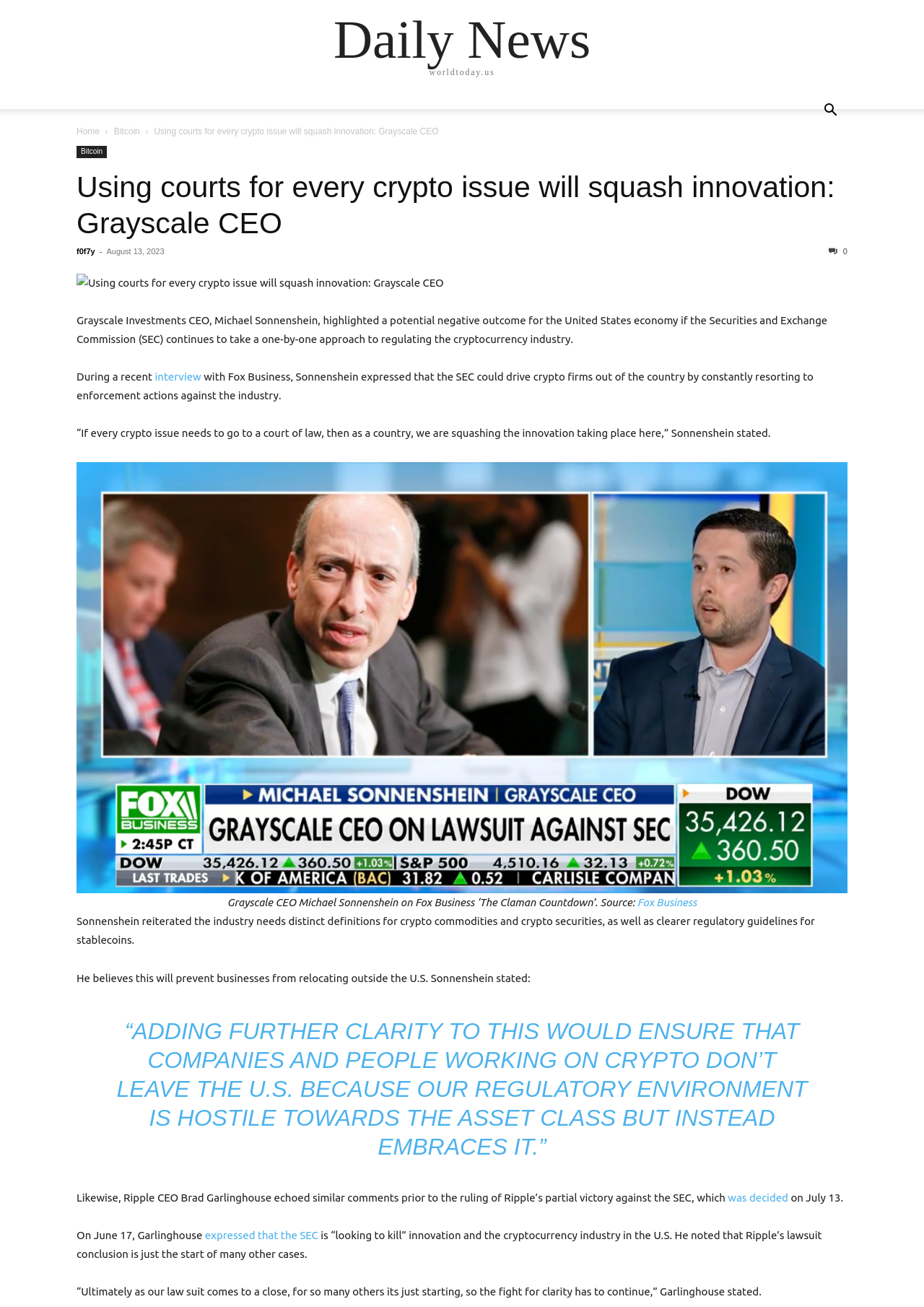Given the description "was decided", determine the bounding box of the corresponding UI element.

[0.788, 0.911, 0.853, 0.921]